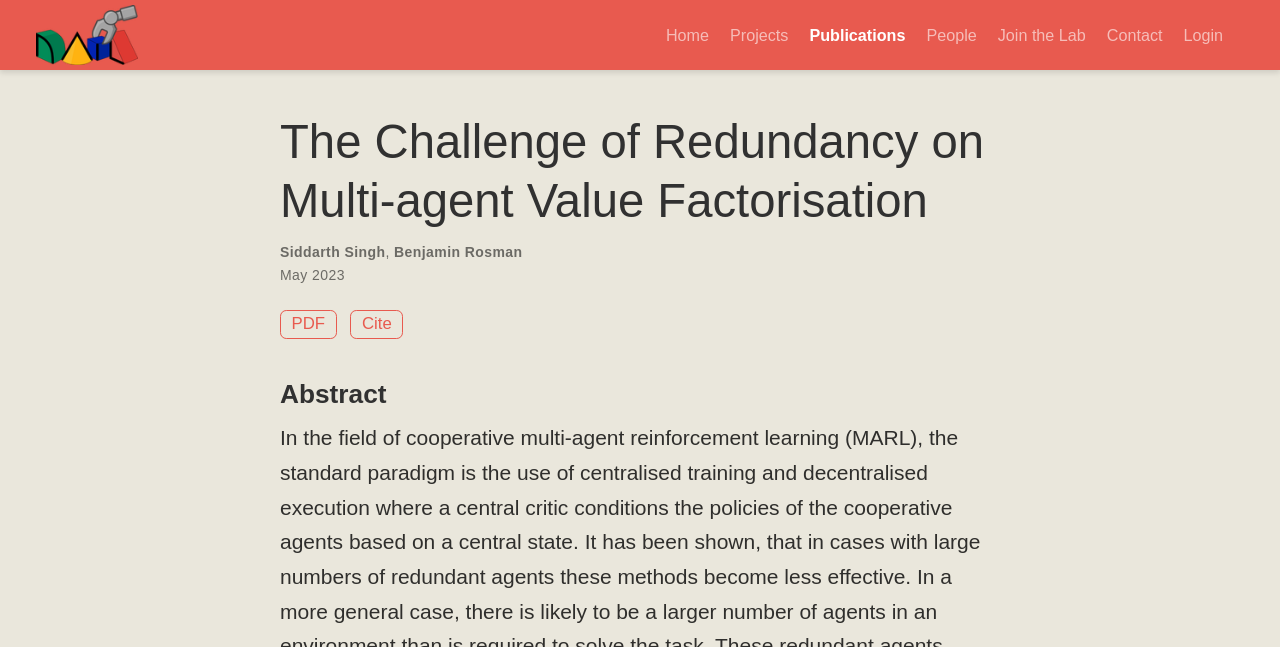Carefully examine the image and provide an in-depth answer to the question: What are the two options provided to access the content?

Below the date, there are two links provided, 'PDF' and 'Cite', which allow users to access the content in different formats.